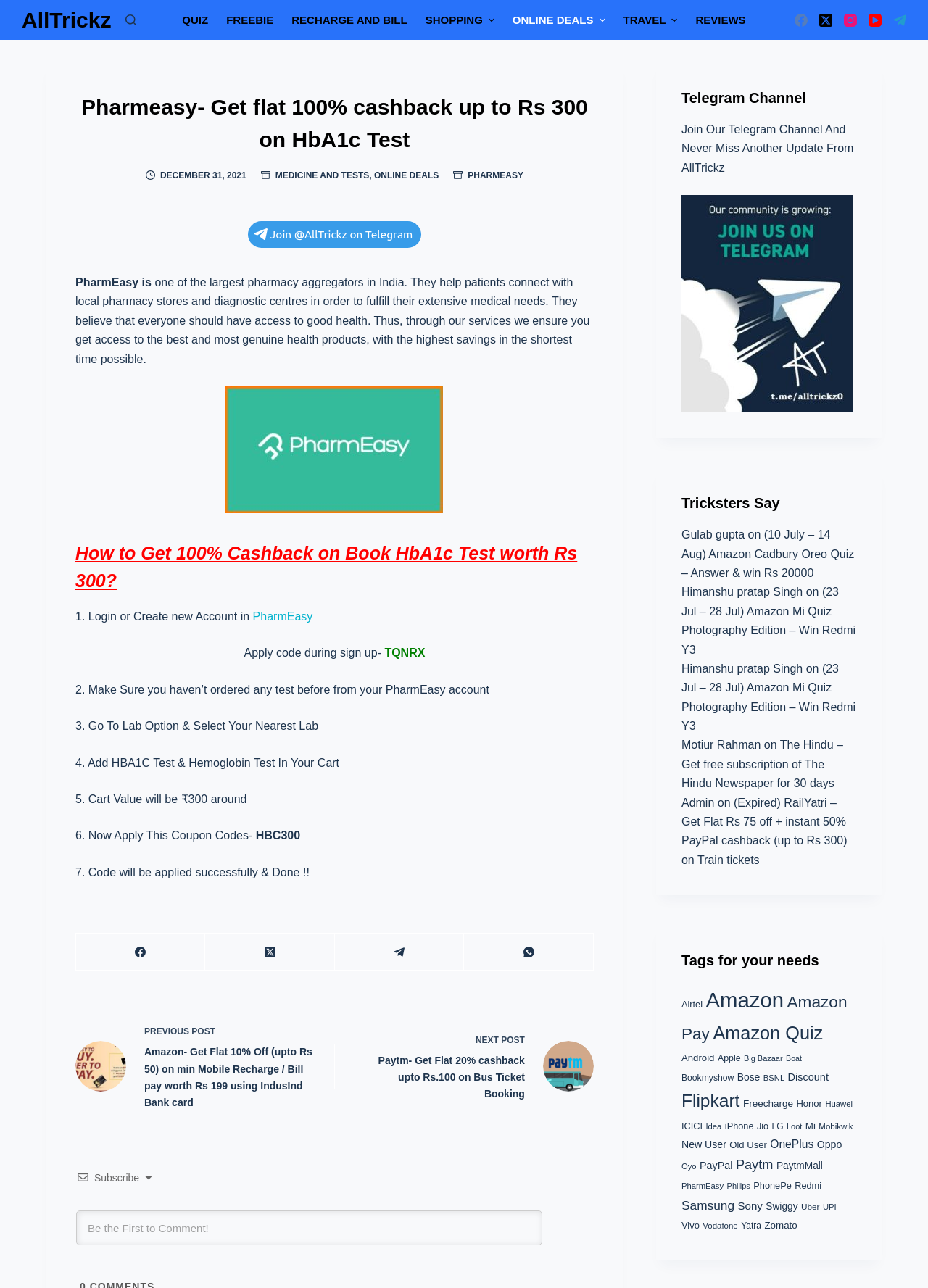Please identify the bounding box coordinates of the region to click in order to complete the task: "Subscribe to AllTrickz Telegram Channel". The coordinates must be four float numbers between 0 and 1, specified as [left, top, right, bottom].

[0.734, 0.23, 0.92, 0.24]